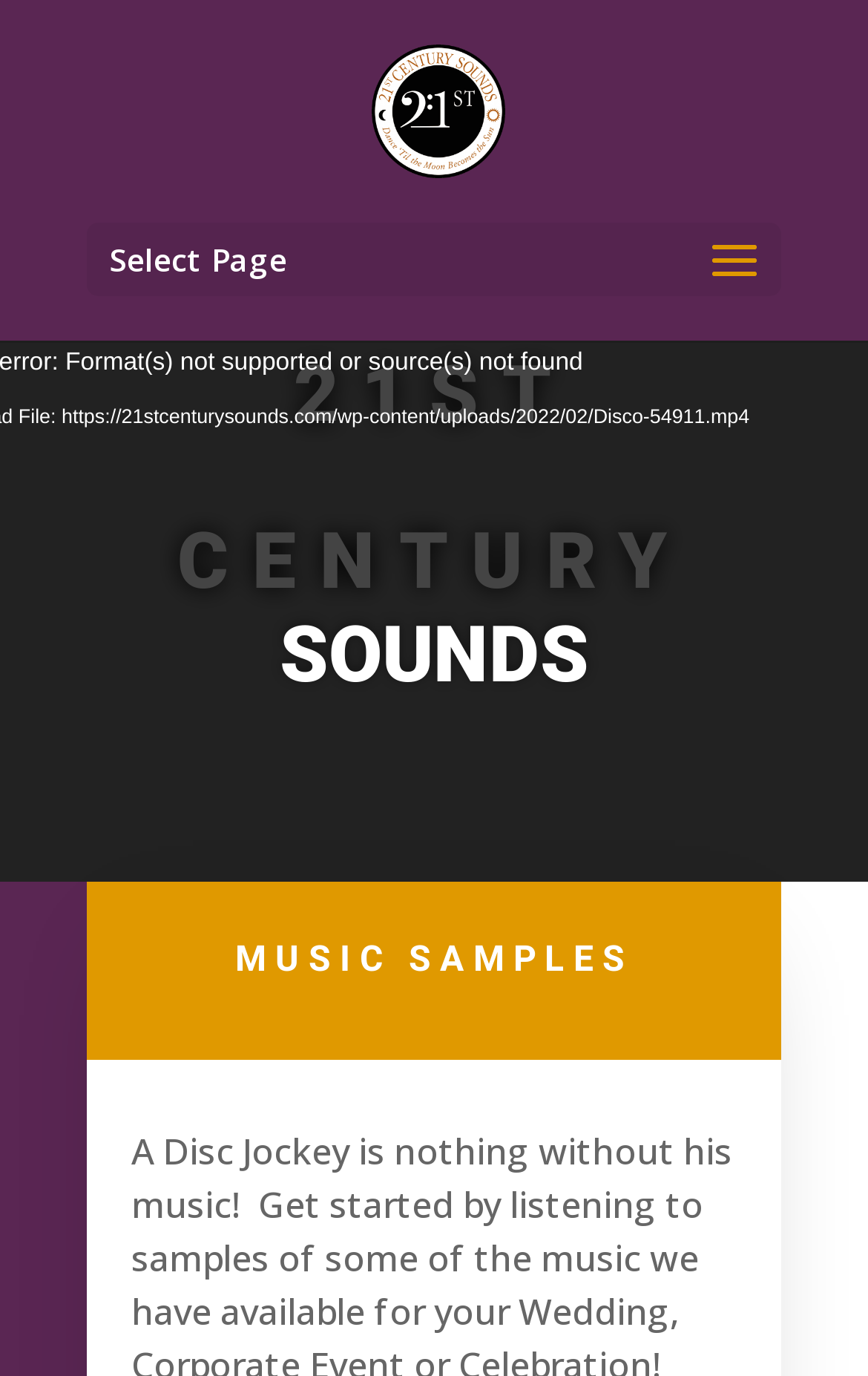What is the text above 'MUSIC SAMPLES'?
Please utilize the information in the image to give a detailed response to the question.

By analyzing the bounding box coordinates of the heading elements, I determined that the vertical position of 'MUSIC SAMPLES' is below 'SOUNDS', which means that 'SOUNDS' is the text above 'MUSIC SAMPLES'.